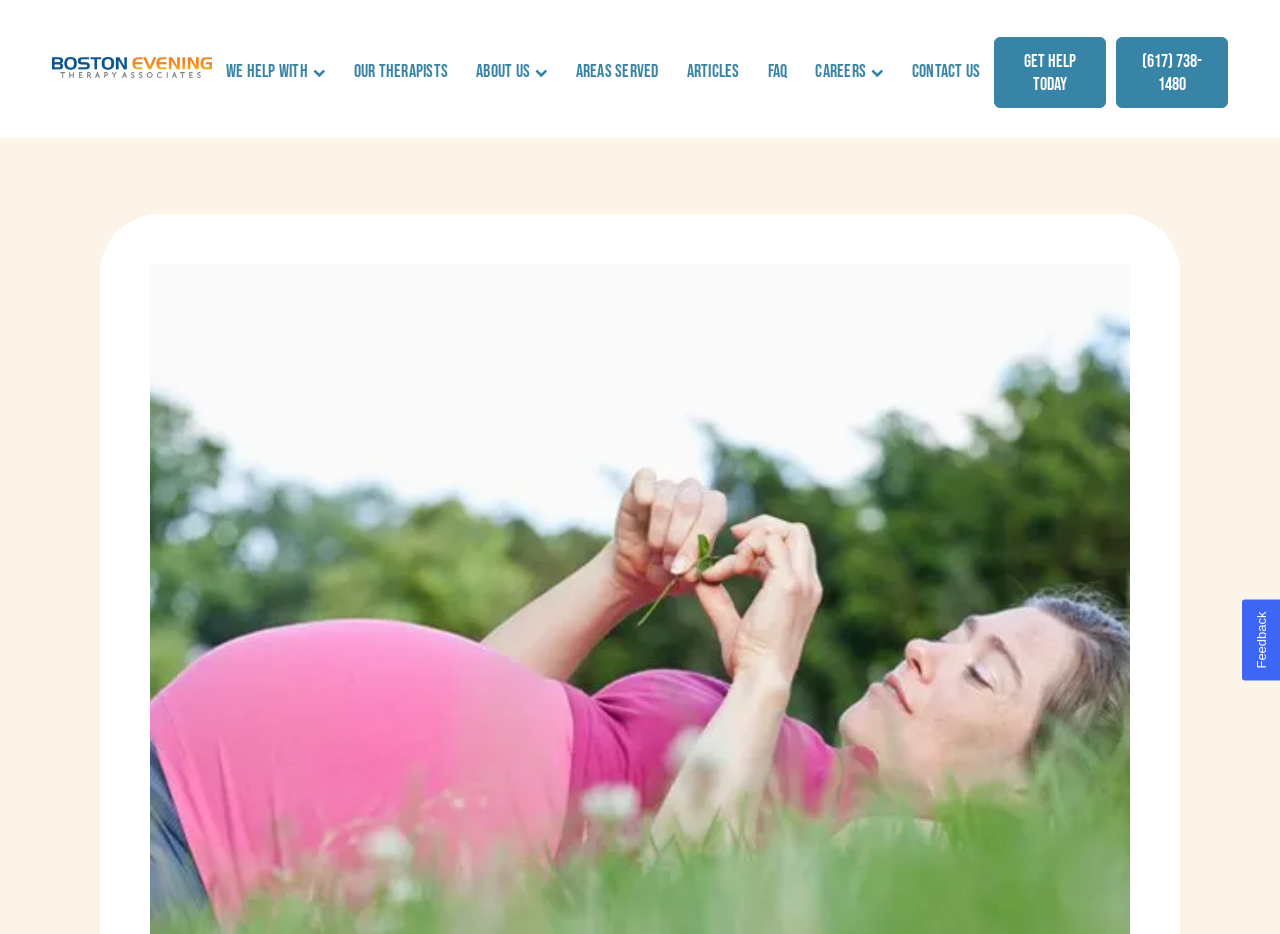Answer this question in one word or a short phrase: What is the name of the therapy associates?

Boston Evening Therapy Associates